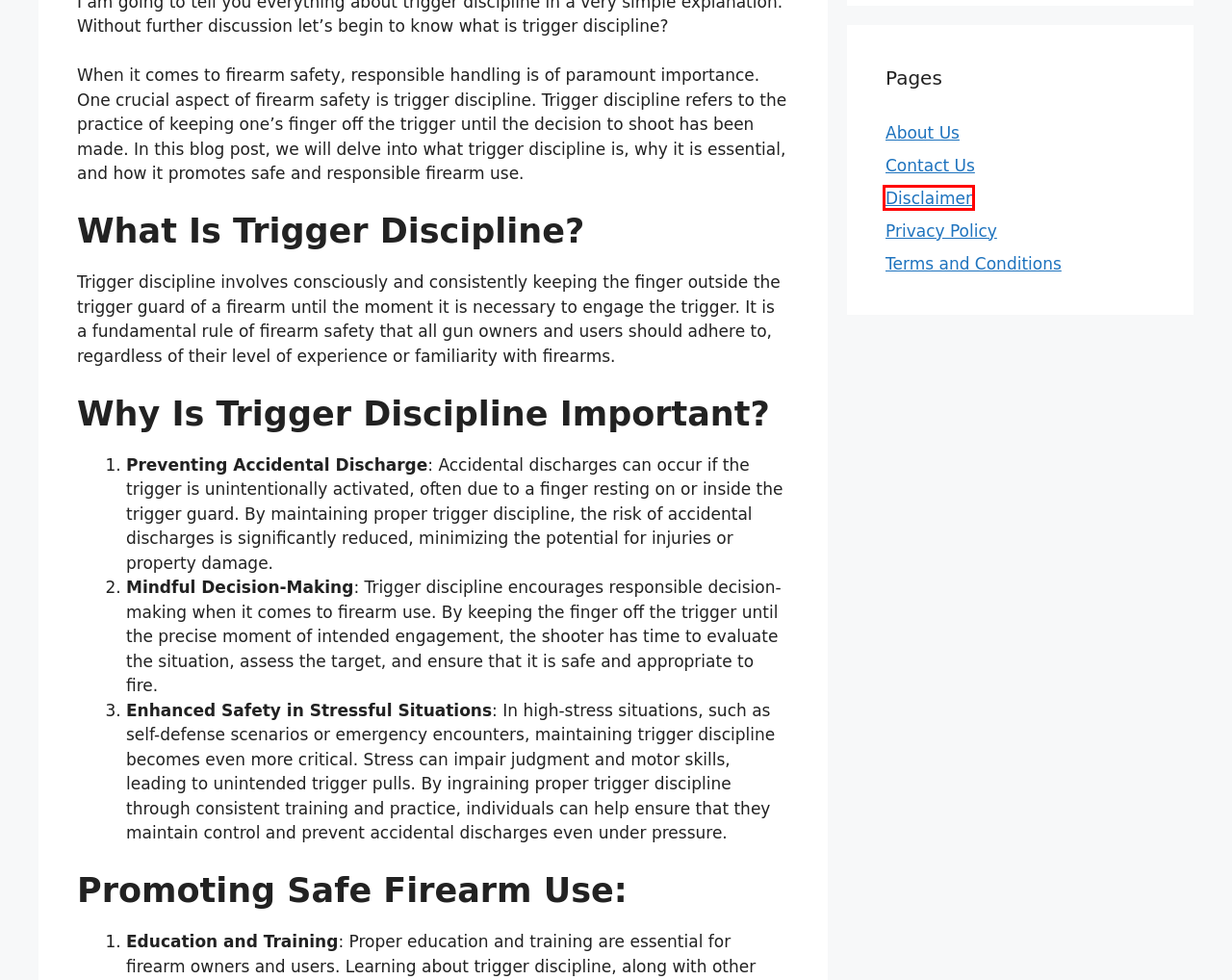A screenshot of a webpage is provided, featuring a red bounding box around a specific UI element. Identify the webpage description that most accurately reflects the new webpage after interacting with the selected element. Here are the candidates:
A. What Is A Passenger Vehicle? - Clynerr
B. Fitness - Clynerr
C. Terms and Conditions - Clynerr
D. Disclaimer - Clynerr
E. About Us - Clynerr
F. Education - Clynerr
G. What Is Chard? - Clynerr
H. Privacy Policy - Clynerr

D